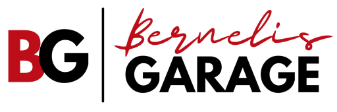Respond to the question below with a single word or phrase: What type of work does Bernelis Garage provide?

Automotive repair and insurance work